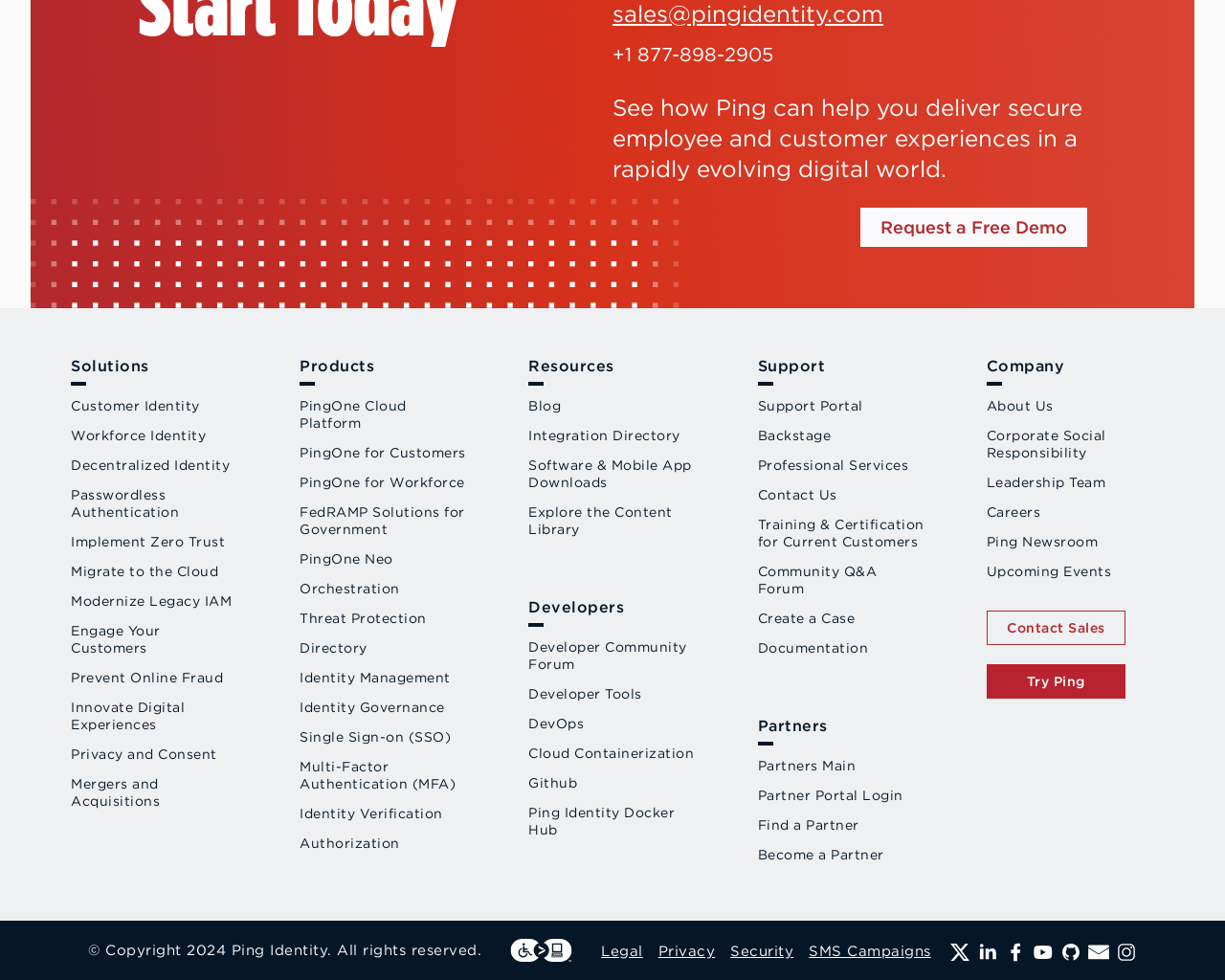Please use the details from the image to answer the following question comprehensively:
What is the name of the company?

The name of the company is Ping Identity, which is located at the bottom of the webpage in the copyright notice, along with the year 2024.